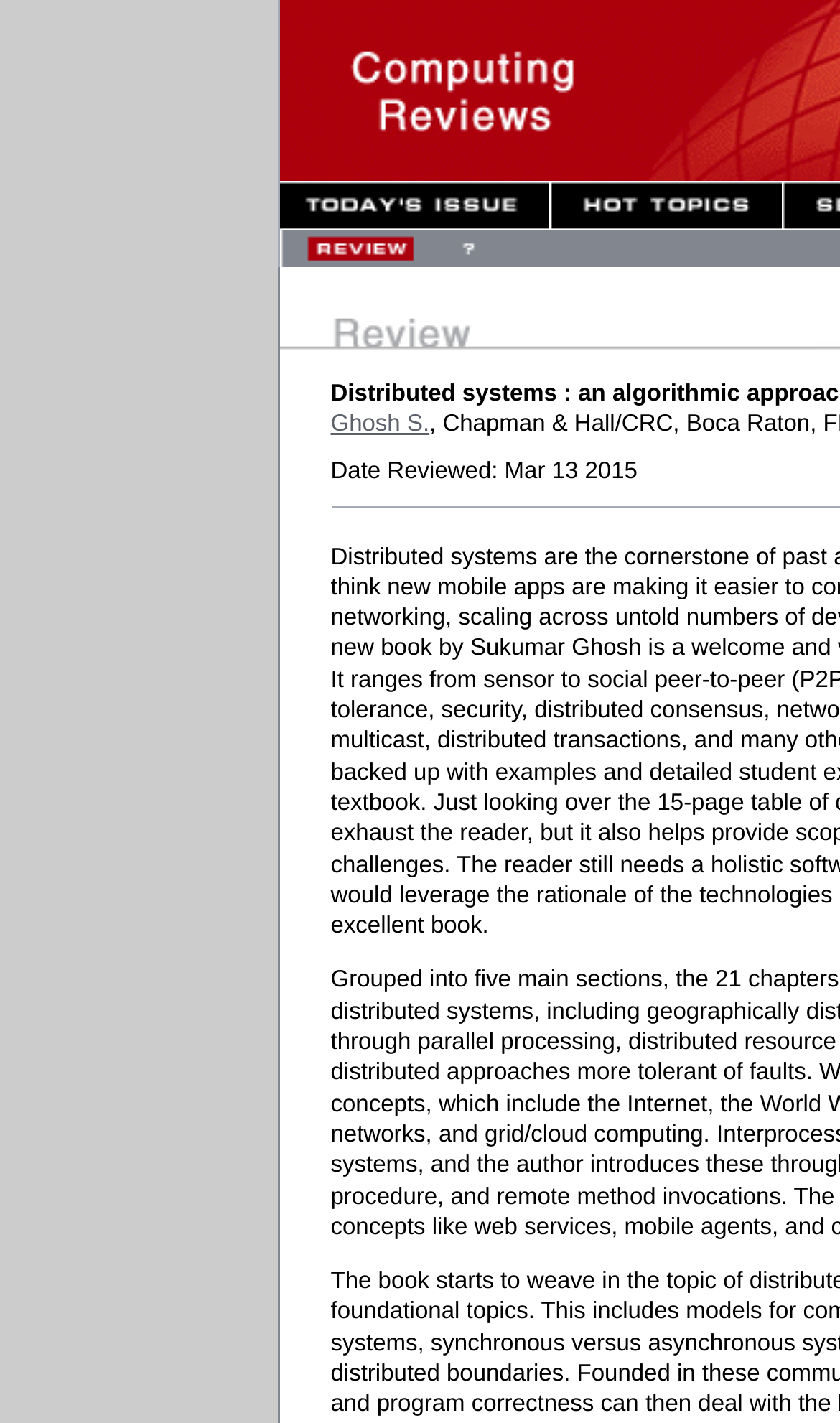Please examine the image and provide a detailed answer to the question: What are the two main categories on the webpage?

I found the answer by examining the layout table cells and links, which revealed two main categories: 'Review' and 'Hot Topics'.